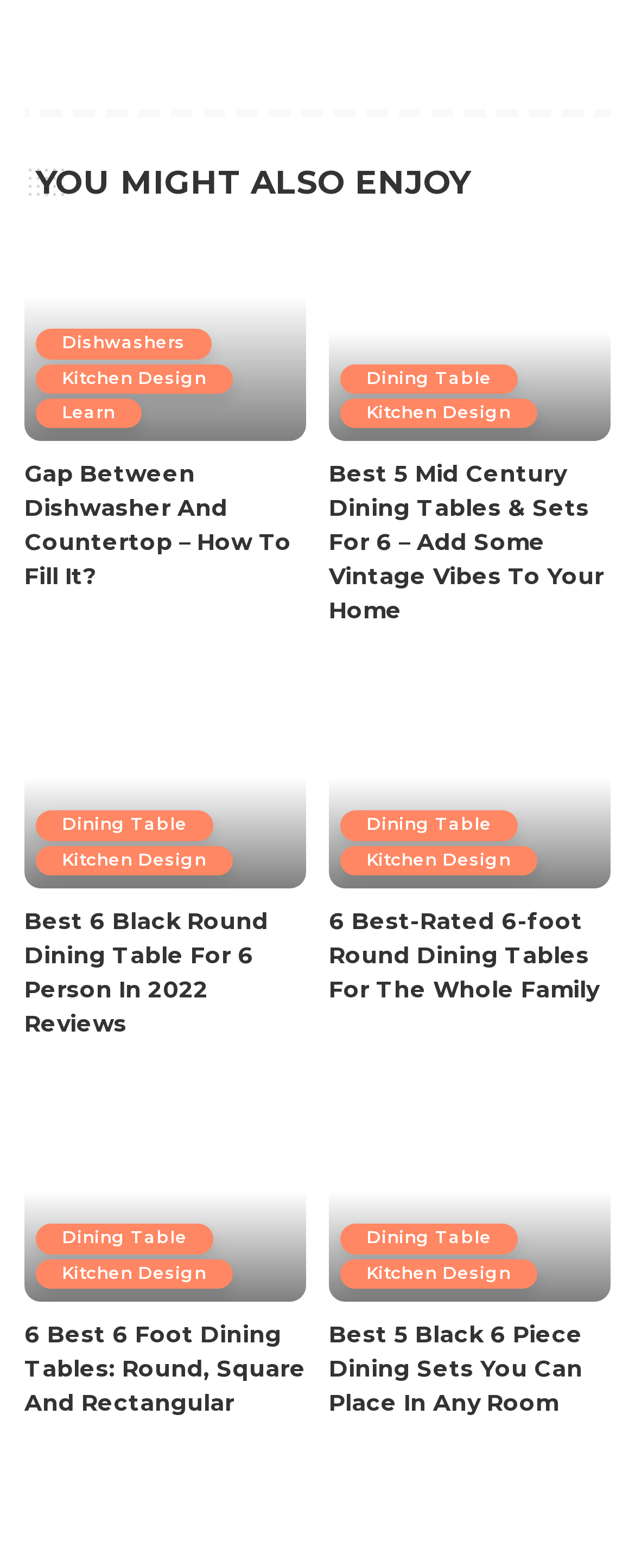What is the common theme among the links?
Using the image provided, answer with just one word or phrase.

Kitchen Design